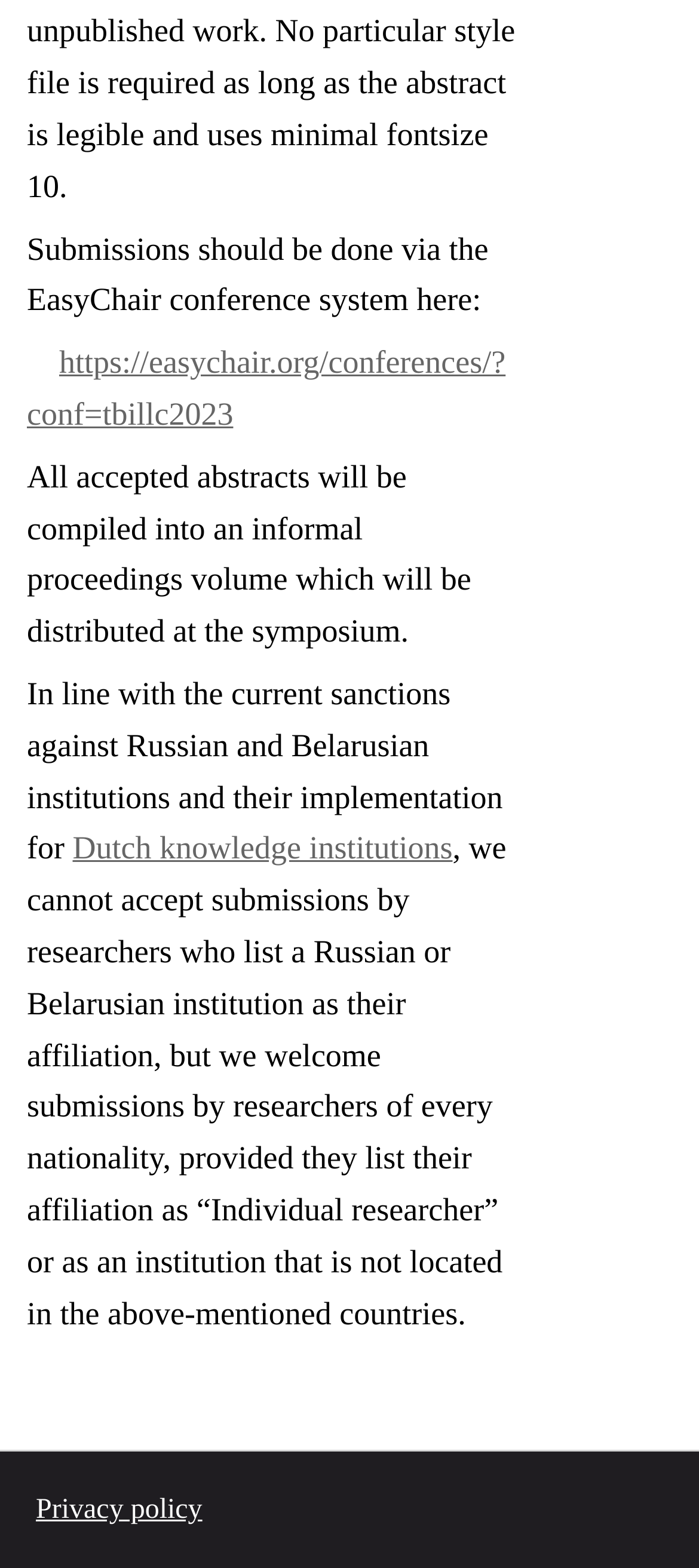What is the conference system for submissions?
Provide an in-depth and detailed answer to the question.

The webpage mentions that submissions should be done via the EasyChair conference system, which is a link provided on the page.